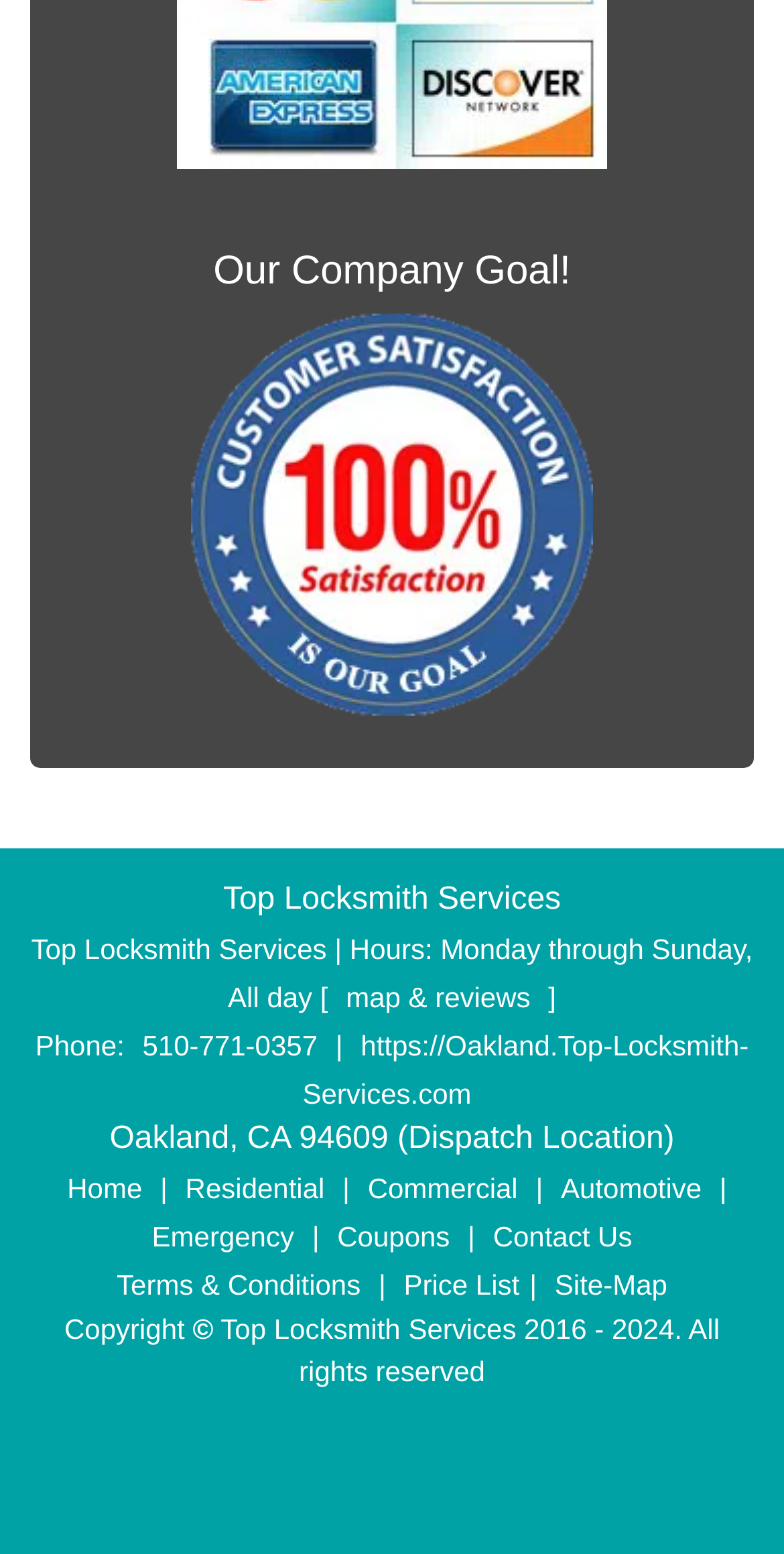What is the company's website URL?
Use the information from the image to give a detailed answer to the question.

I found the website URL by looking at the link element with the text 'https://Oakland.Top-Locksmith-Services.com'.